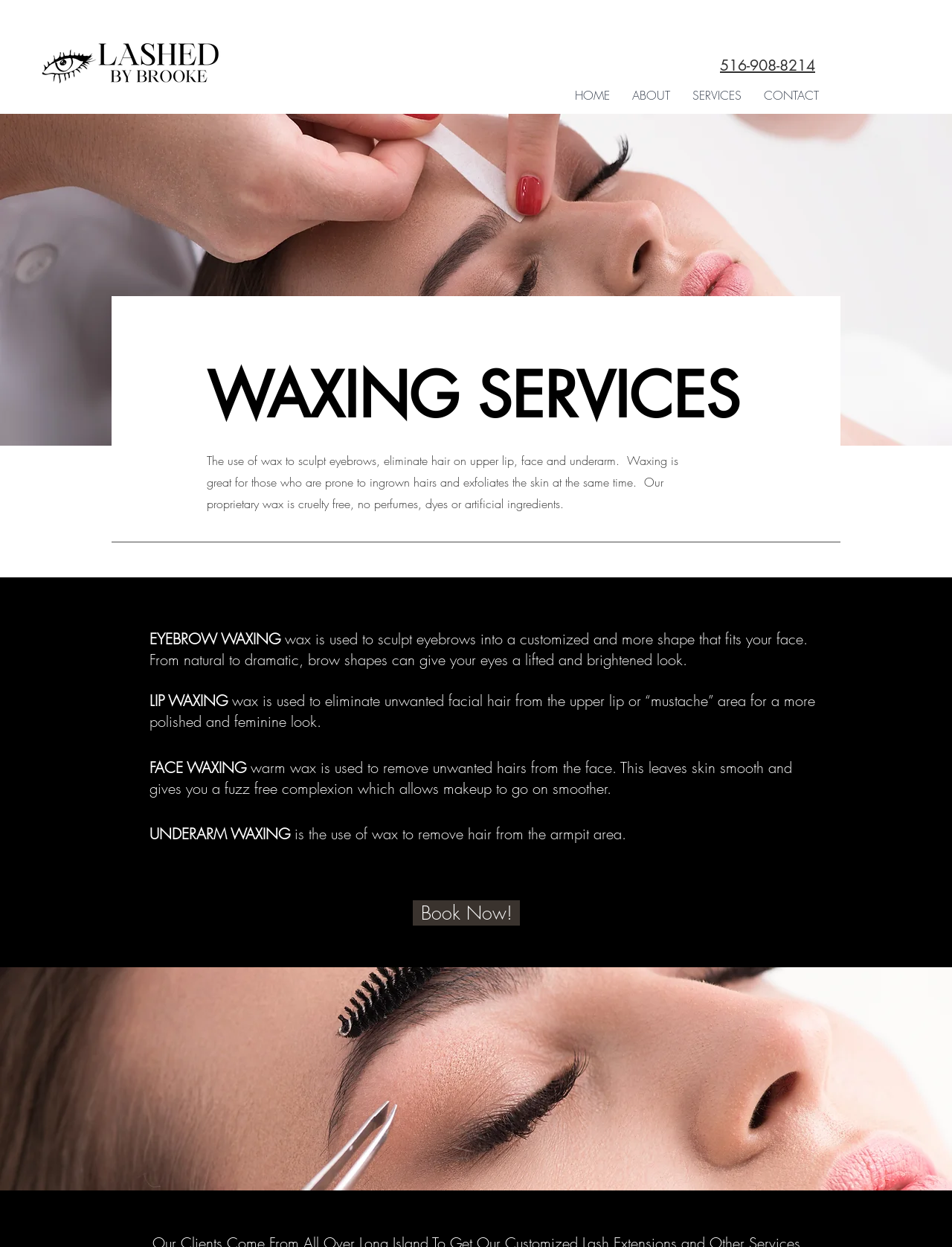Generate a thorough caption detailing the webpage content.

This webpage is about waxing services offered by Lashed By Brooke. At the top left corner, there is a logo image of Lashed By Brooke Bus Card. Next to it, on the top right corner, is a phone number, 516-908-8214, which is also a clickable link. Below the logo, there is a navigation menu with links to HOME, ABOUT, SERVICES, and CONTACT.

Below the navigation menu, there is a large image that spans the entire width of the page, showing a waxing service, likely an eyebrow wax. Above this image, there is a heading that reads "WAXING SERVICES". 

Below the image, there is a paragraph of text that explains the benefits of waxing, including its ability to sculpt eyebrows, eliminate hair on the upper lip, face, and underarm, and exfoliate the skin. The text also mentions that their proprietary wax is cruelty-free and free of perfumes, dyes, and artificial ingredients.

Following this paragraph, there are four sections, each describing a specific waxing service: EYEBROW WAXING, LIP WAXING, FACE WAXING, and UNDERARM WAXING. Each section has a heading and a brief description of the service.

At the bottom of the page, there is a "Book Now!" link, and another image that spans the entire width of the page, showing another waxing service, likely eyebrow plucking.